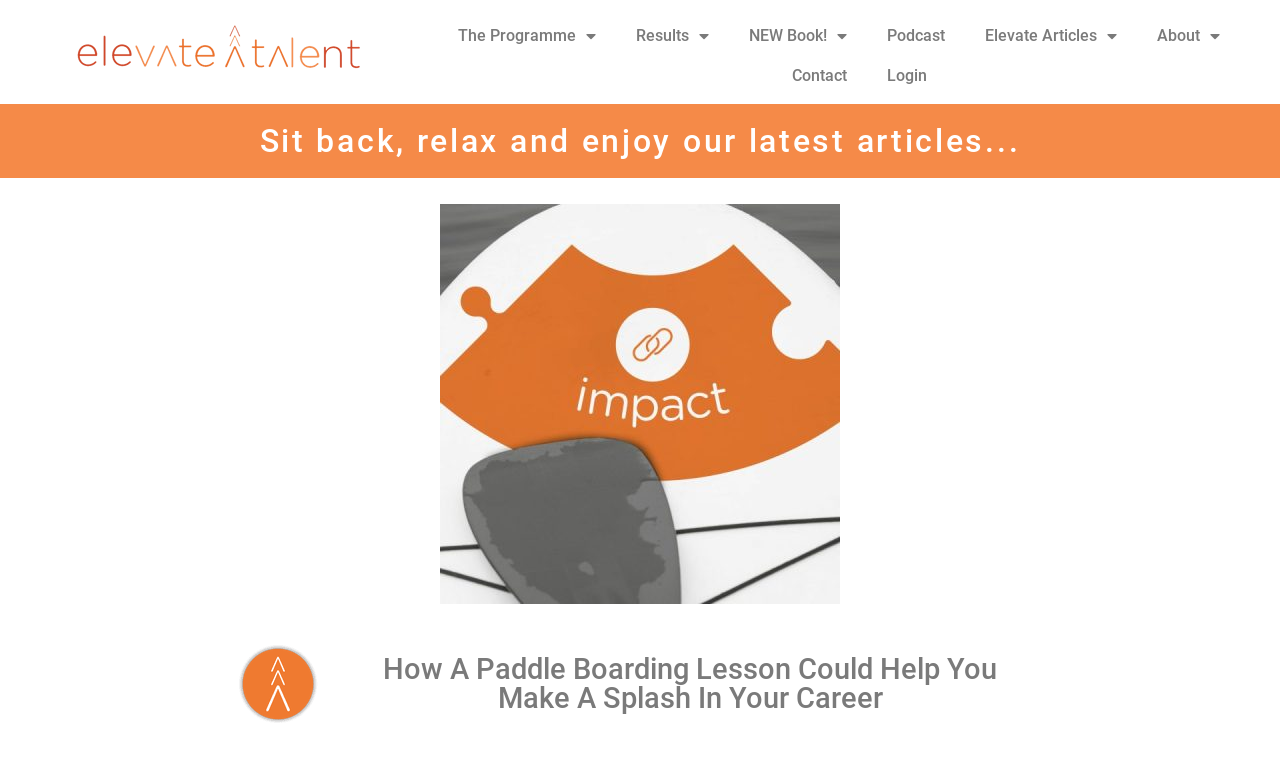Locate the bounding box coordinates of the clickable part needed for the task: "Click on CONTACT US".

None